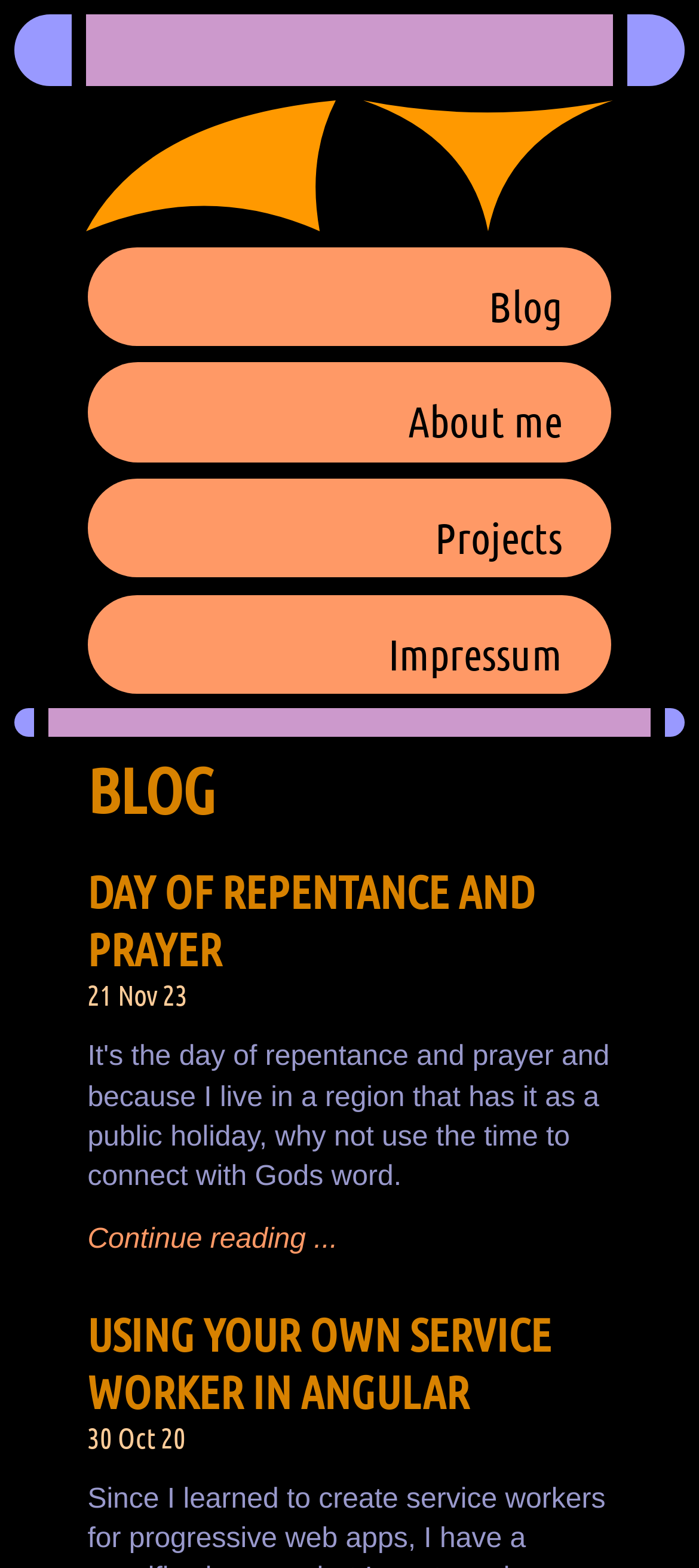Provide your answer in a single word or phrase: 
When was the second blog post published?

30 Oct 20